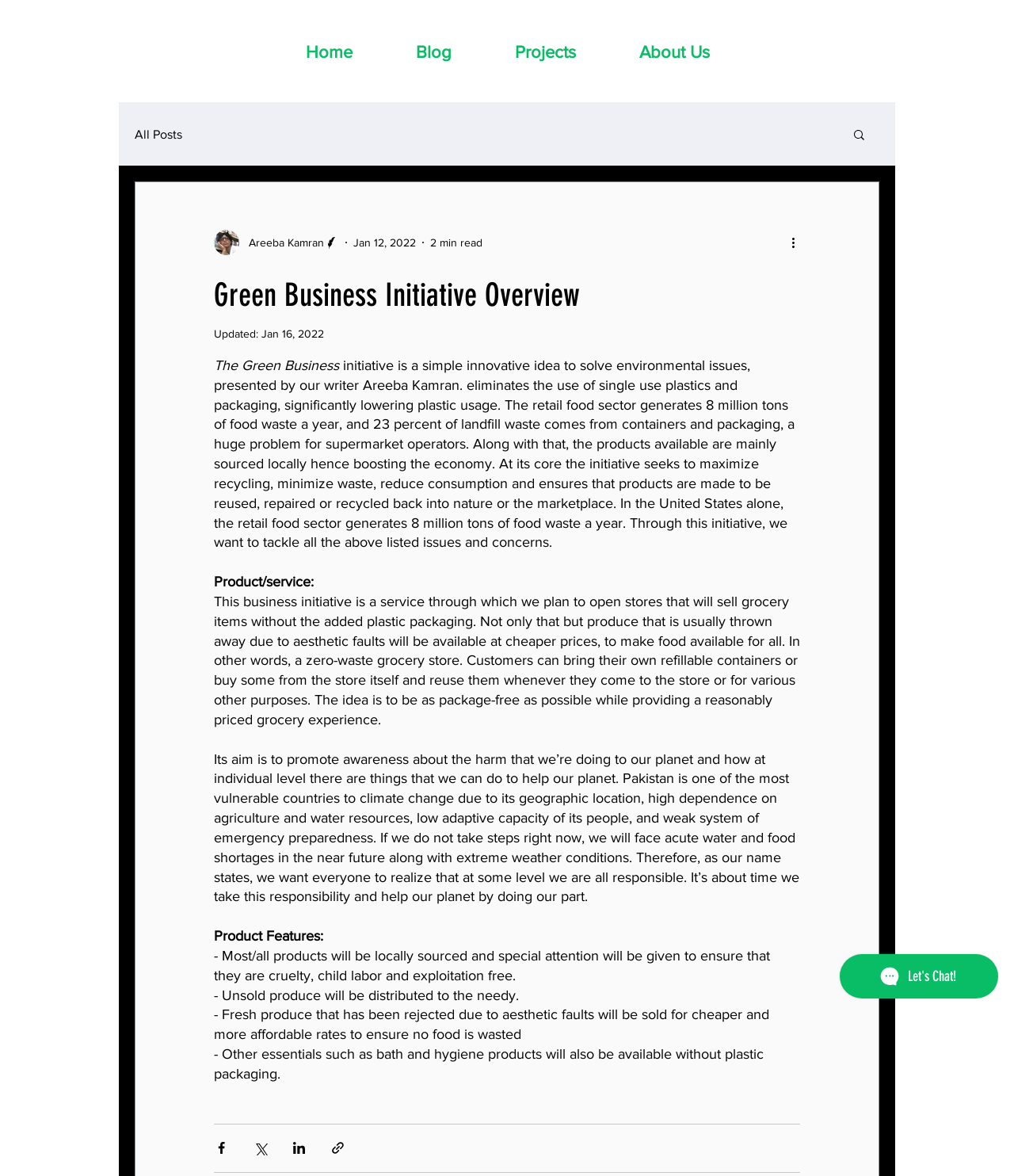What will happen to unsold produce in the zero-waste grocery store?
Using the image as a reference, answer the question in detail.

The webpage lists 'Unsold produce will be distributed to the needy' as one of the product features of the initiative, indicating that unsold produce will be distributed to those in need.